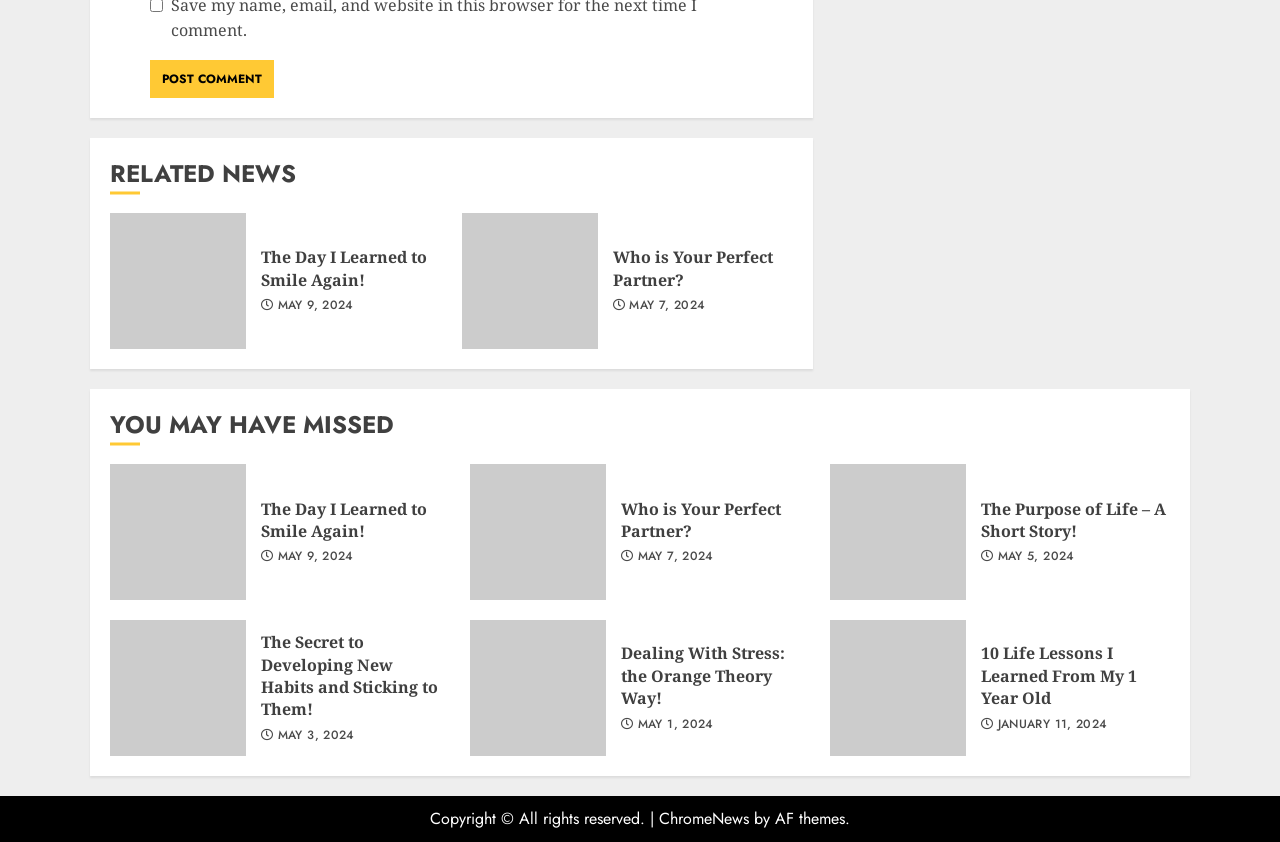What is the date of the news article 'The Day I Learned to Smile Again!'?
Please craft a detailed and exhaustive response to the question.

I found the news article 'The Day I Learned to Smile Again!' and looked for the date associated with it, which is 'MAY 9, 2024'.